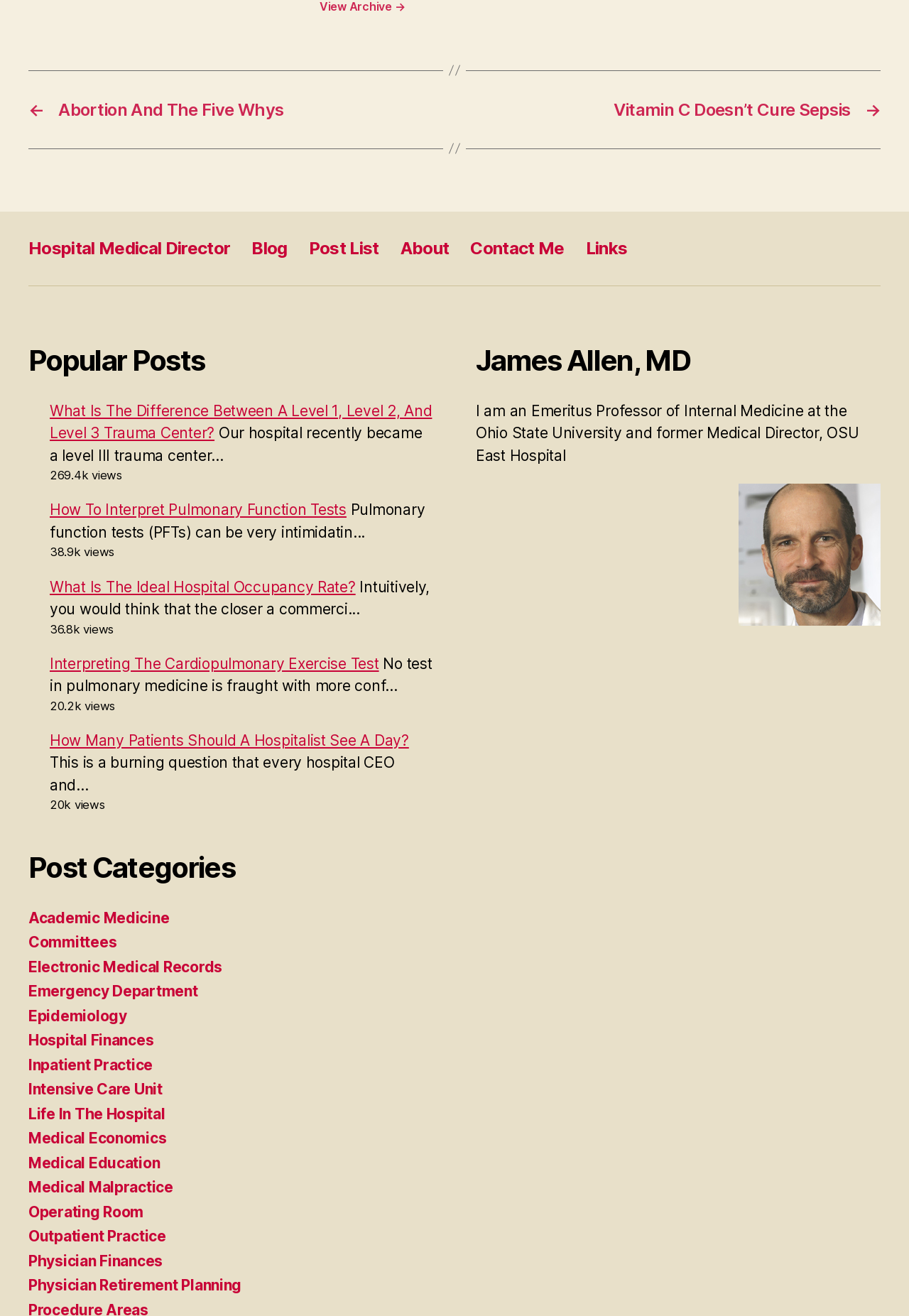Determine the bounding box coordinates of the target area to click to execute the following instruction: "Read the Miraclesuit review."

None